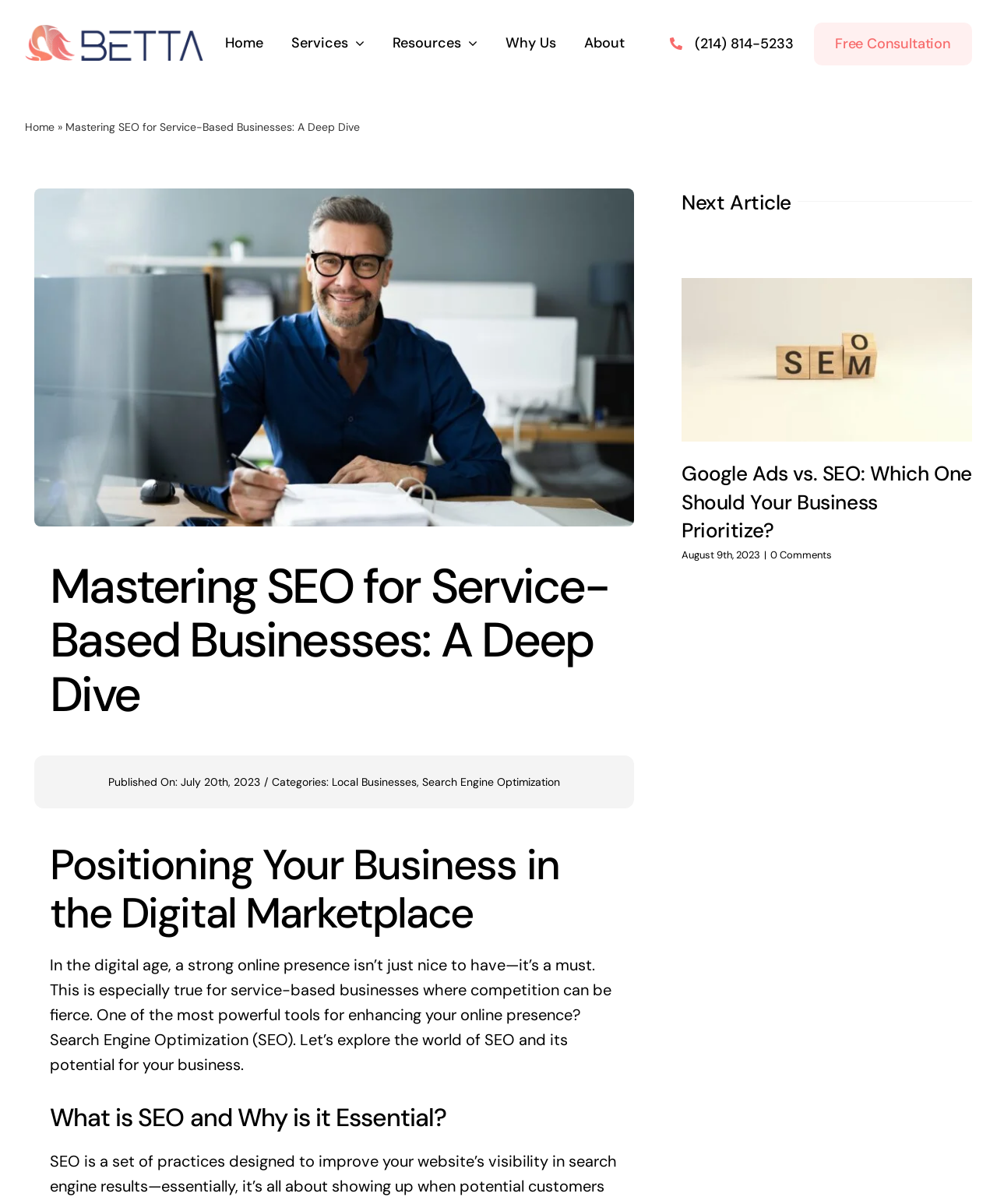Locate the bounding box of the UI element defined by this description: "Wix.com". The coordinates should be given as four float numbers between 0 and 1, formatted as [left, top, right, bottom].

None